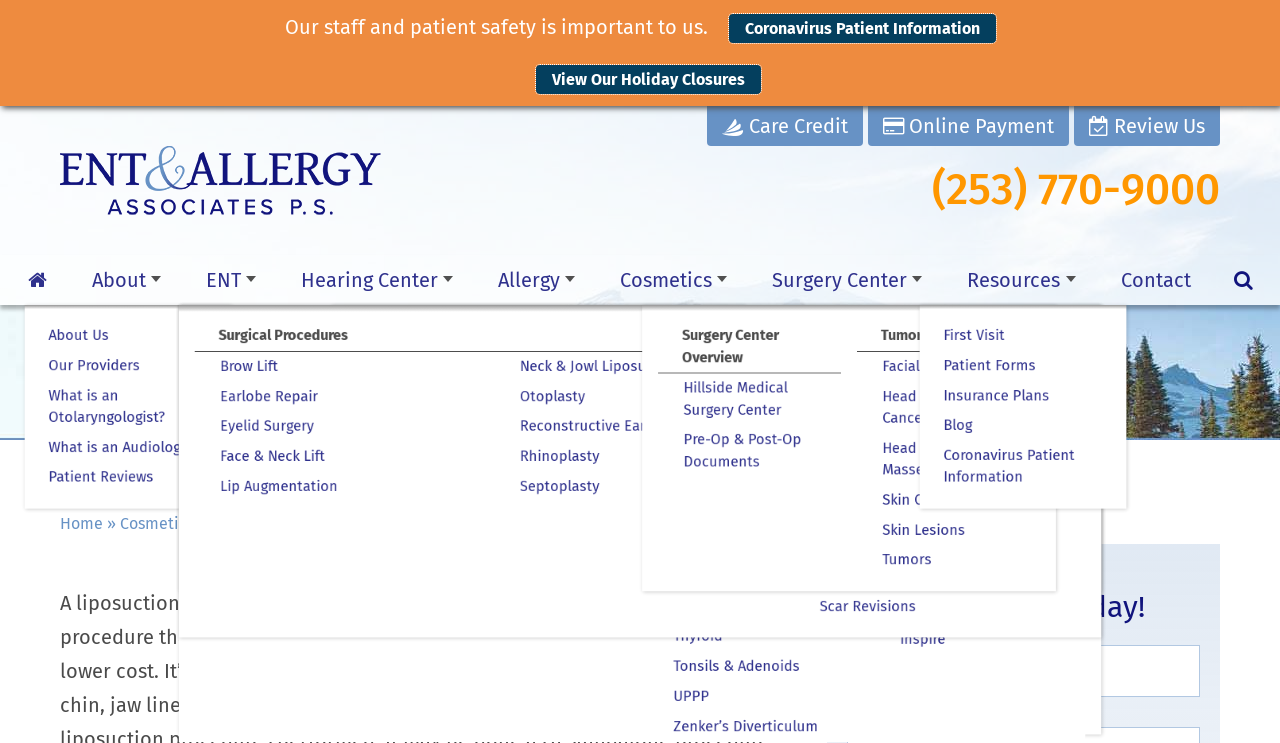Locate the bounding box coordinates of the region to be clicked to comply with the following instruction: "Review the practice". The coordinates must be four float numbers between 0 and 1, in the form [left, top, right, bottom].

[0.839, 0.13, 0.953, 0.197]